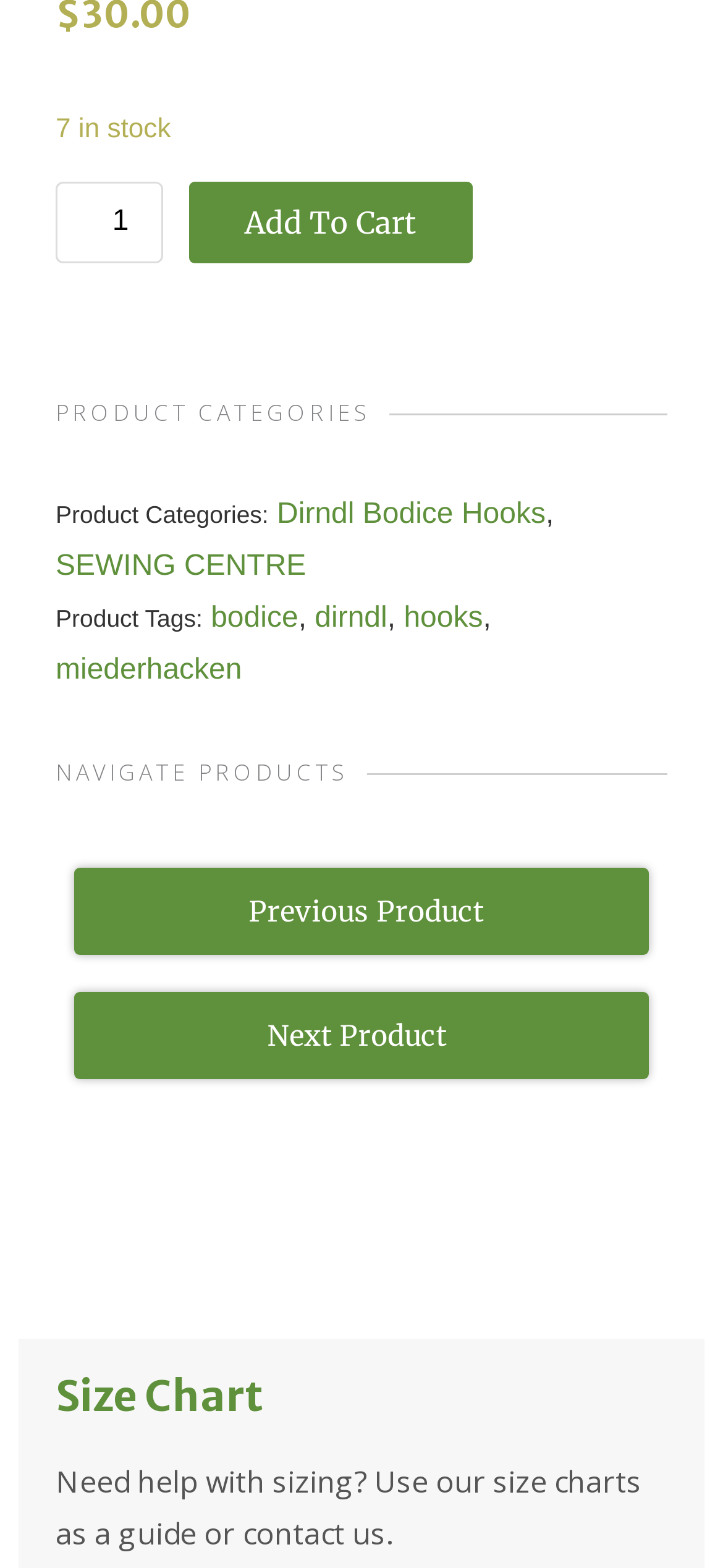Kindly respond to the following question with a single word or a brief phrase: 
What is the minimum product quantity that can be added to cart?

1